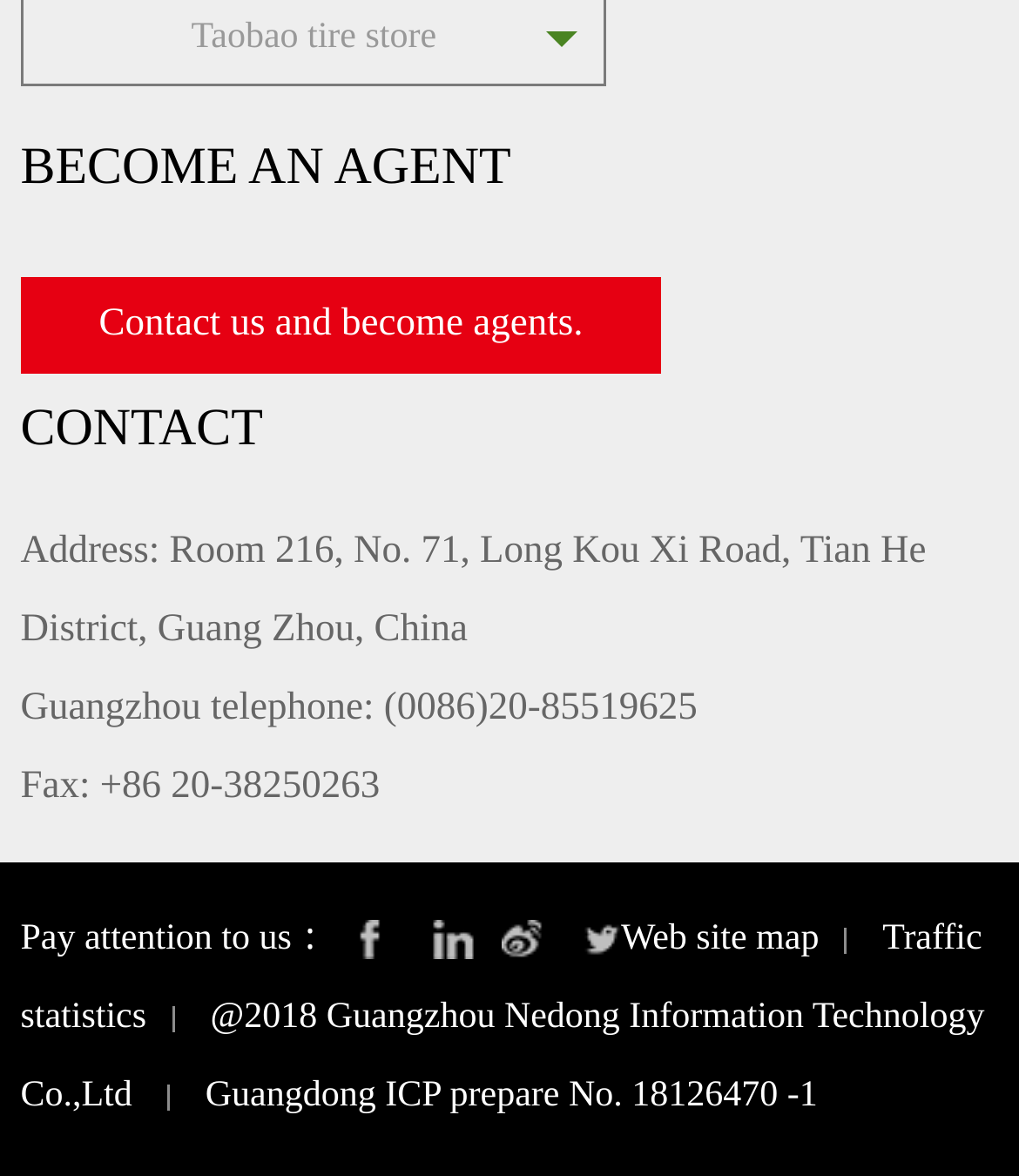What is the company's fax number?
Carefully examine the image and provide a detailed answer to the question.

I found the company's fax number by looking at the description list detail element, which contains the static text 'Fax: +86 20-38250263'.